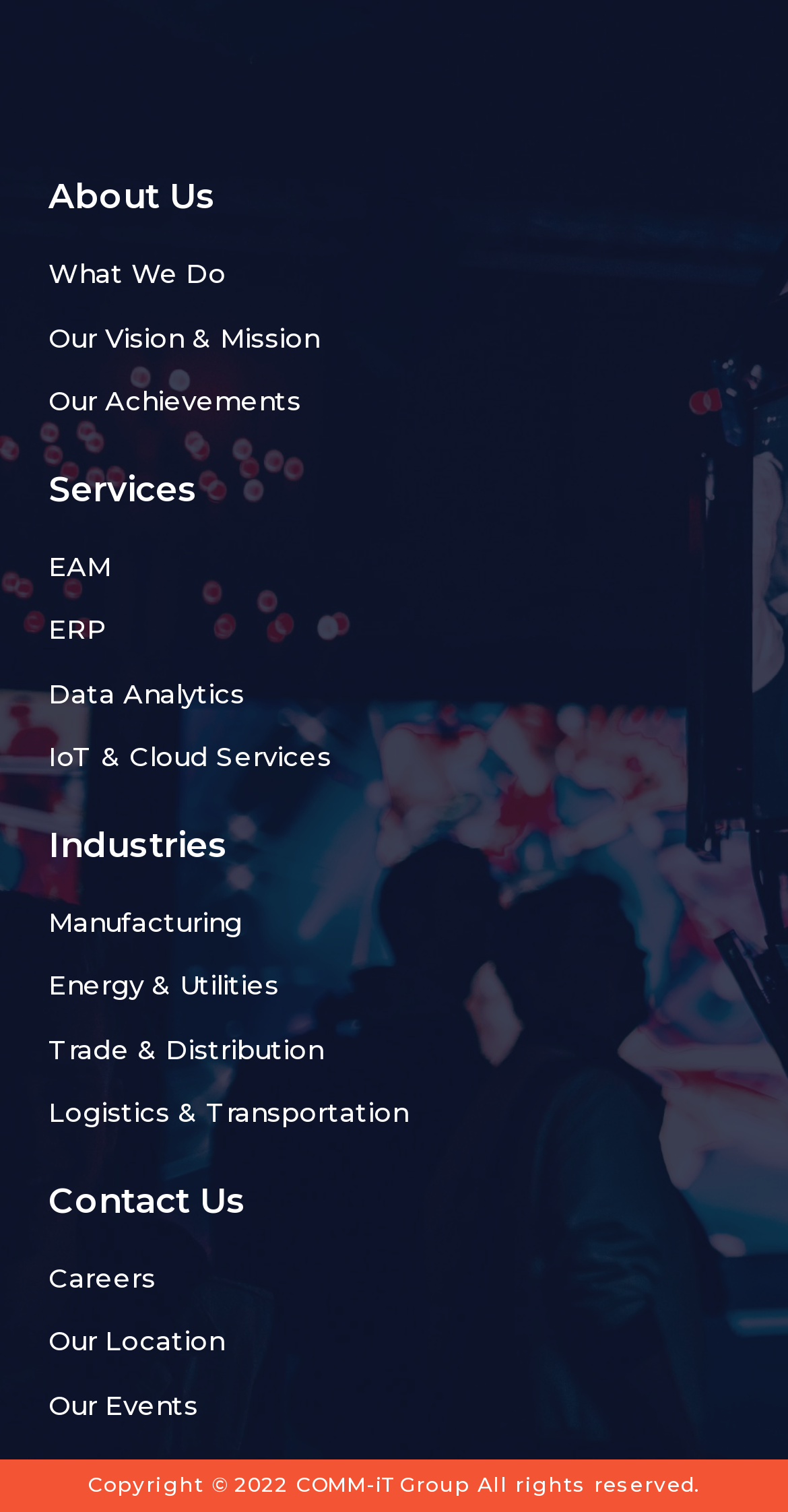Show the bounding box coordinates of the element that should be clicked to complete the task: "Contact Us".

None